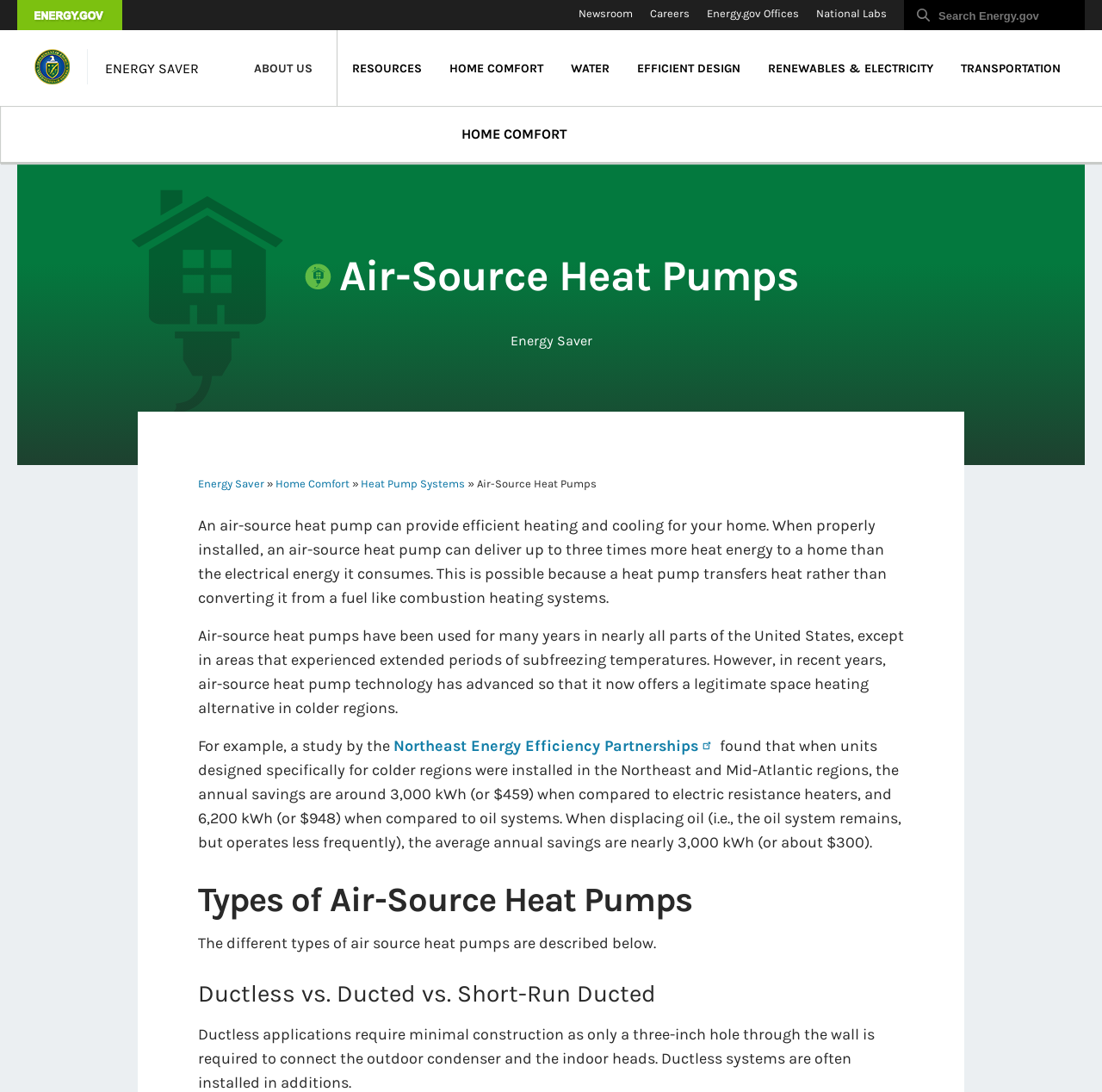What is the purpose of an air-source heat pump?
Please elaborate on the answer to the question with detailed information.

According to the webpage, an air-source heat pump can provide efficient heating and cooling for a home, and when properly installed, it can deliver up to three times more heat energy to a home than the electrical energy it consumes.